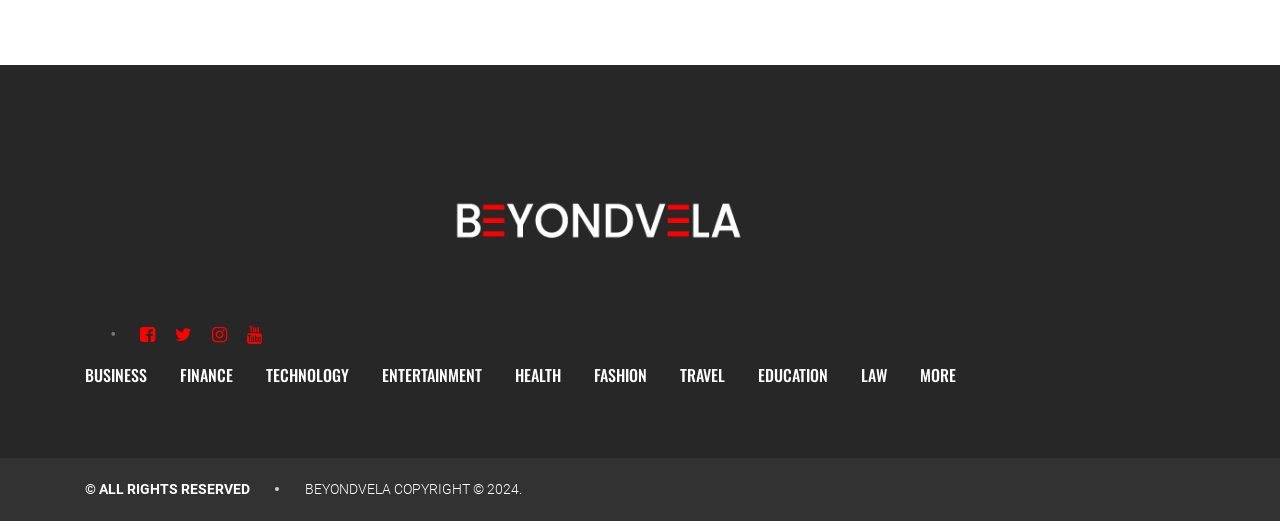Please find the bounding box coordinates of the element that you should click to achieve the following instruction: "check COPYRIGHT information". The coordinates should be presented as four float numbers between 0 and 1: [left, top, right, bottom].

[0.305, 0.924, 0.408, 0.955]